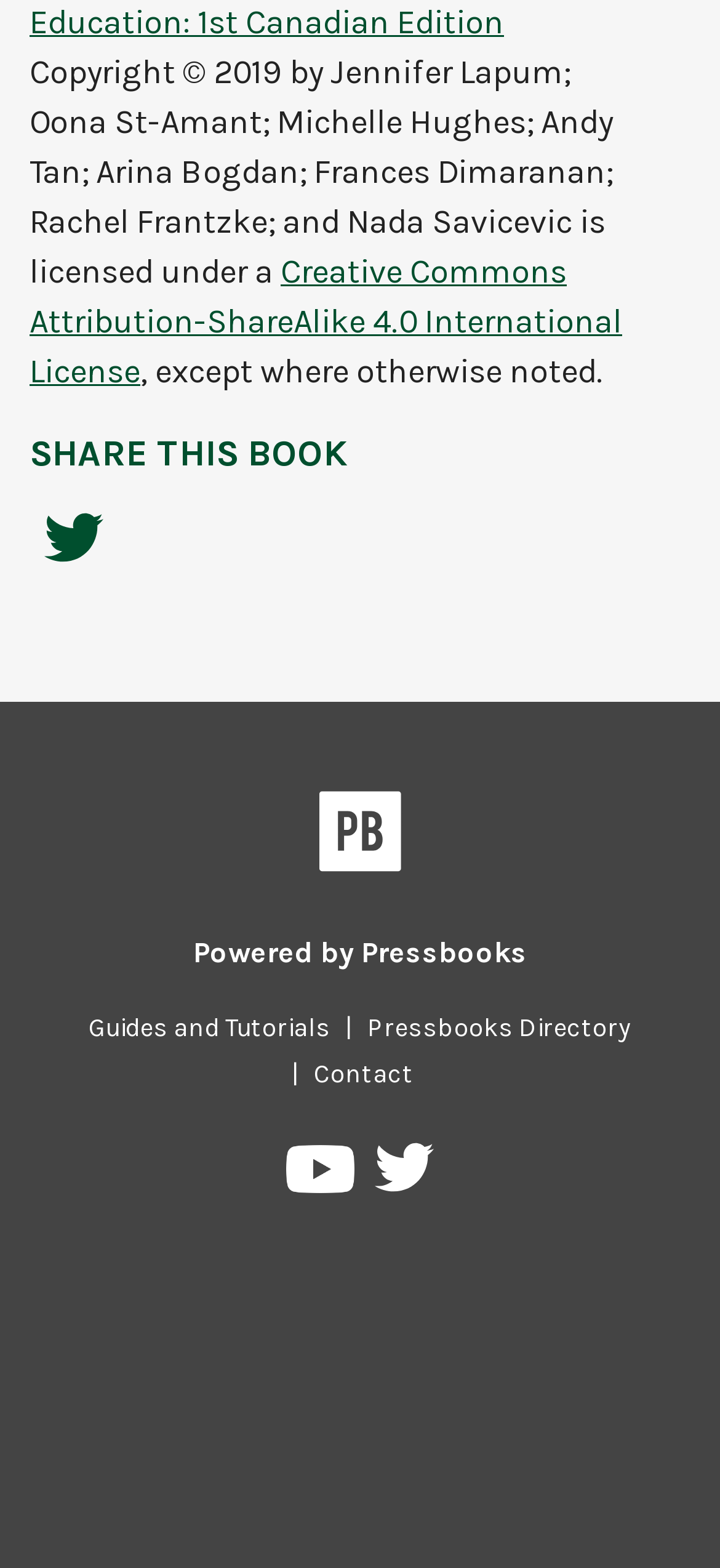Can you find the bounding box coordinates for the element that needs to be clicked to execute this instruction: "View Pressbooks on YouTube"? The coordinates should be given as four float numbers between 0 and 1, i.e., [left, top, right, bottom].

[0.398, 0.73, 0.499, 0.772]